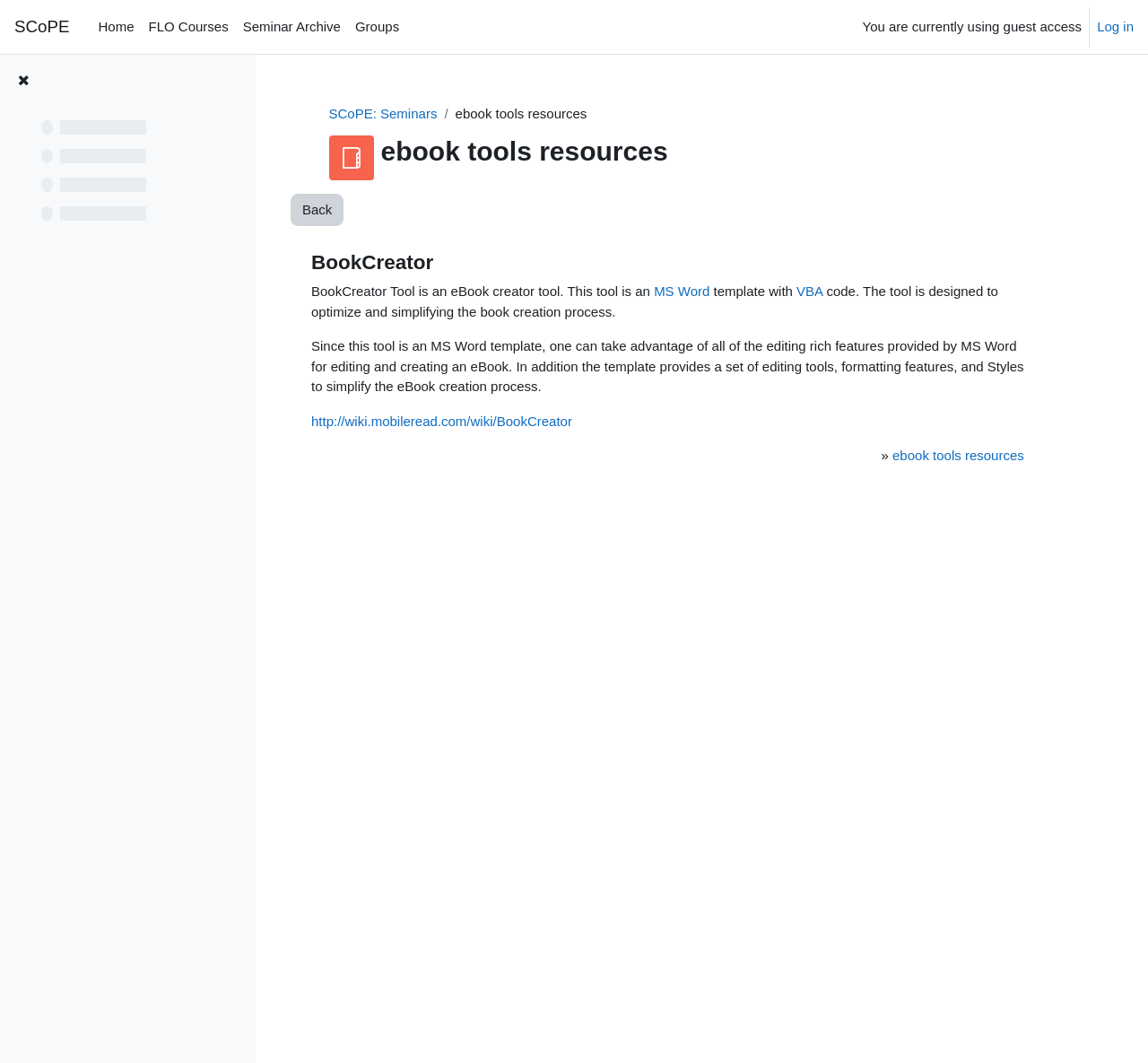From the image, can you give a detailed response to the question below:
What is the link provided for more information about BookCreator?

I found the answer by looking at the link element within the LayoutTableCell element, which points to the wiki page about BookCreator.